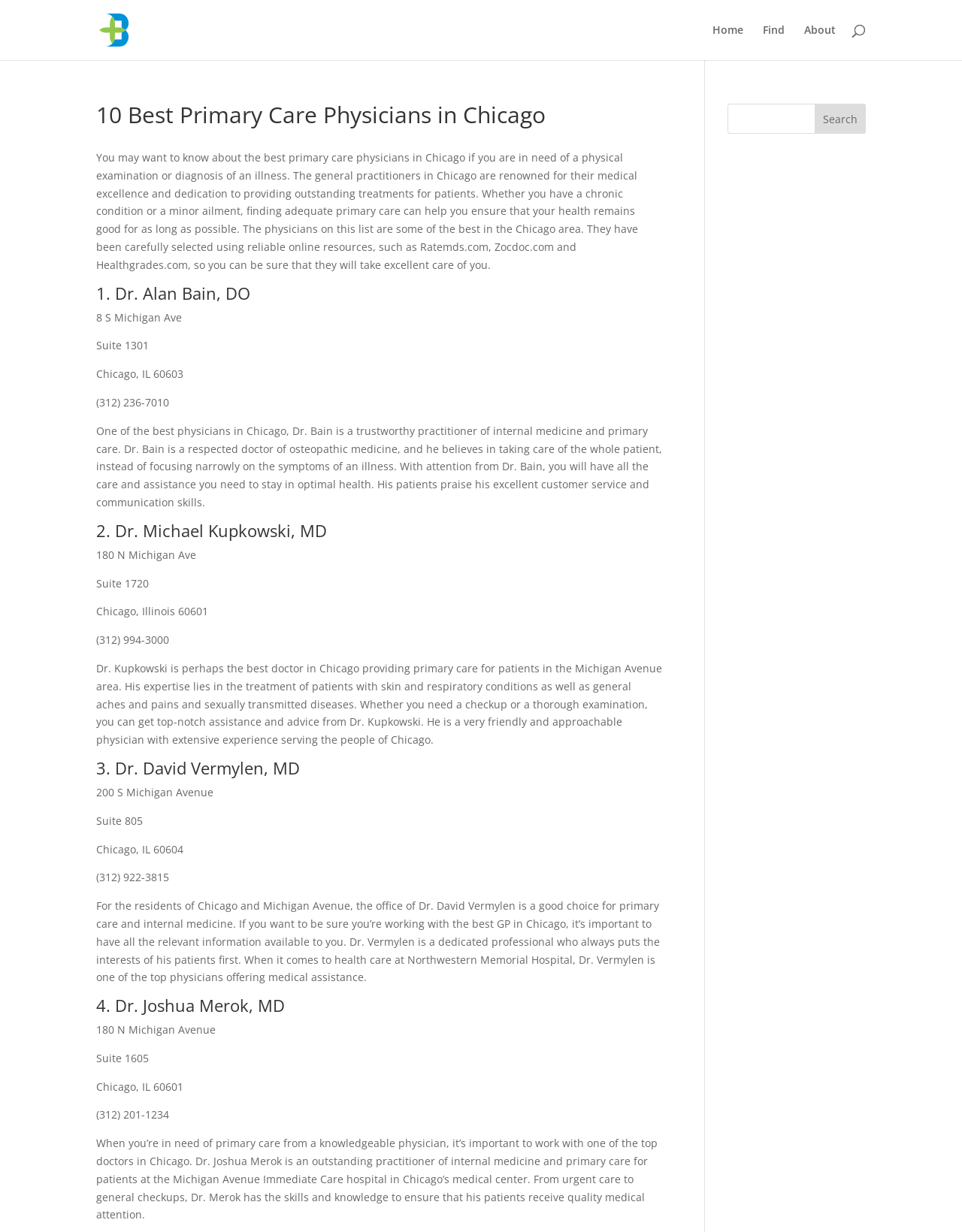Answer the question with a brief word or phrase:
What is the phone number of Dr. Joshua Merok's office?

(312) 201-1234